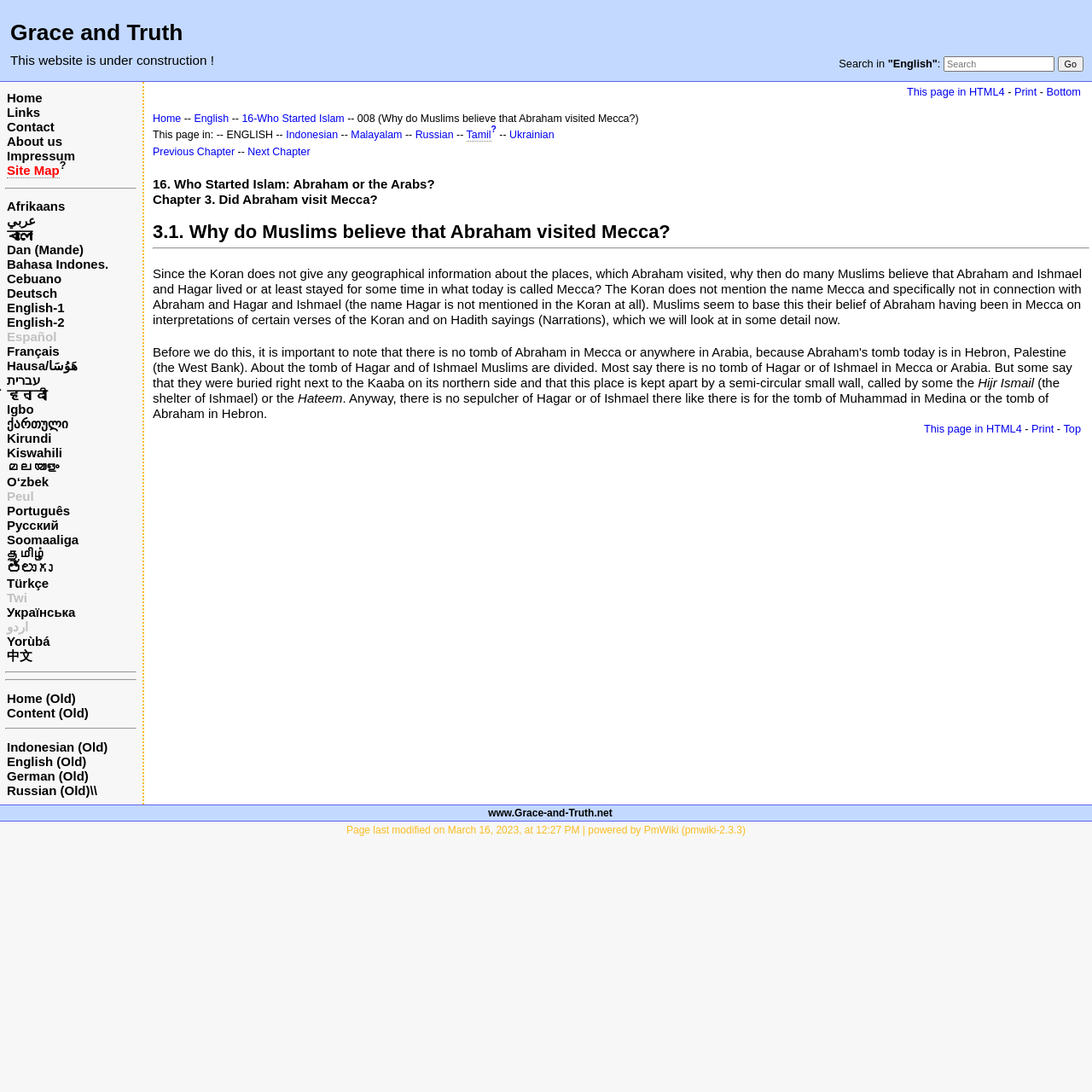Please examine the image and answer the question with a detailed explanation:
What is the purpose of the search box?

The search box is located near the top-right corner of the webpage with a bounding box coordinate of [0.864, 0.052, 0.966, 0.066]. The text 'Search in' and the language 'English' are displayed next to the search box, suggesting that it is used to search for content in English.